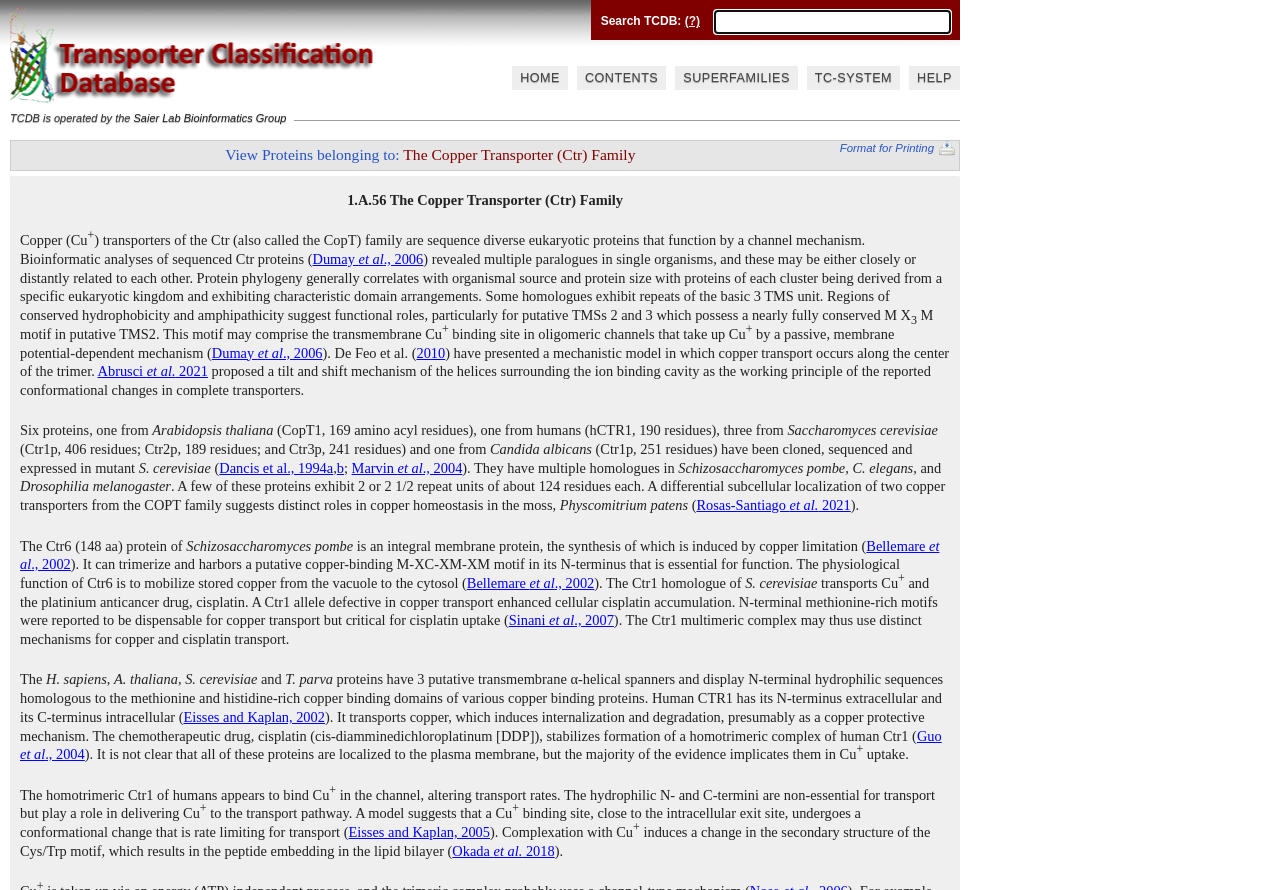How many proteins are mentioned to have been cloned, sequenced and expressed in mutant S. cerevisiae?
Based on the visual content, answer with a single word or a brief phrase.

Six